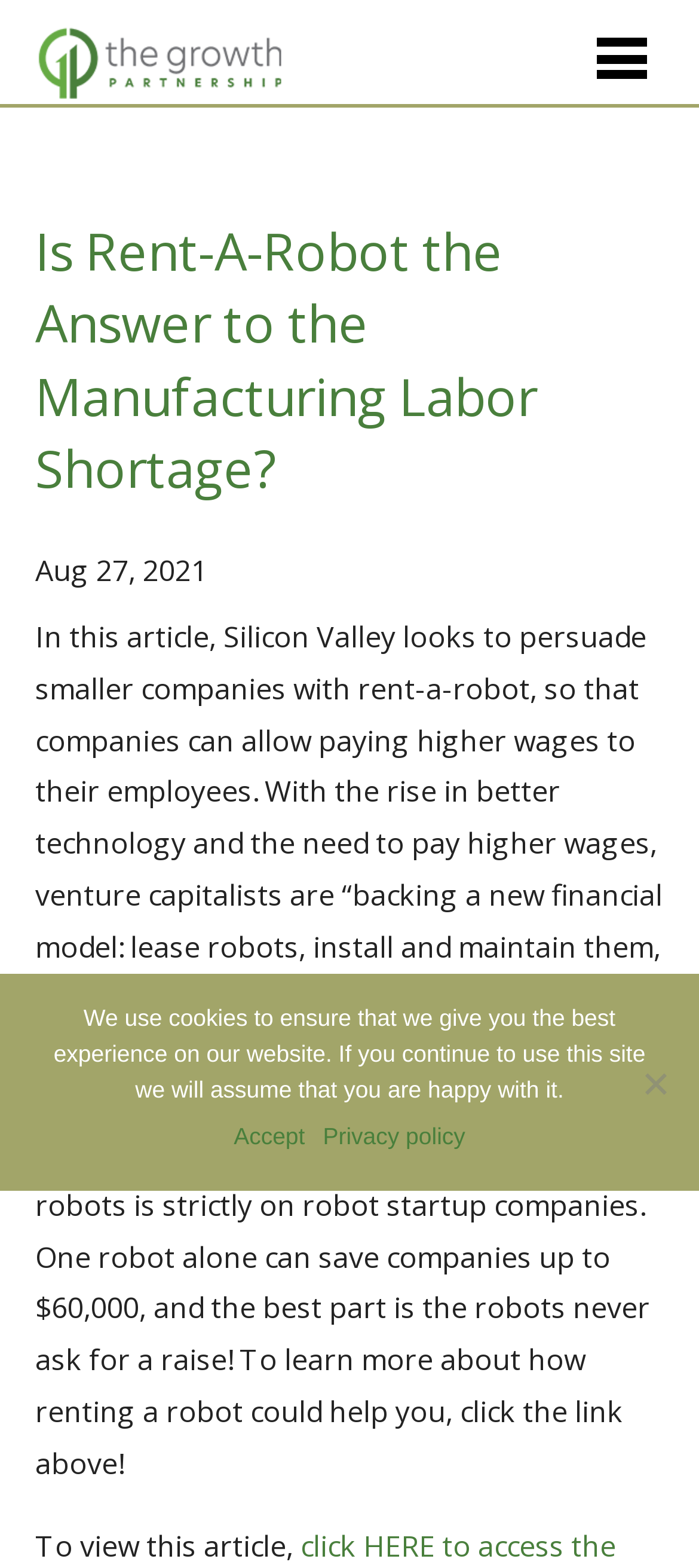From the element description parent_node: Growth, predict the bounding box coordinates of the UI element. The coordinates must be specified in the format (top-left x, top-left y, bottom-right x, bottom-right y) and should be within the 0 to 1 range.

[0.853, 0.019, 0.924, 0.052]